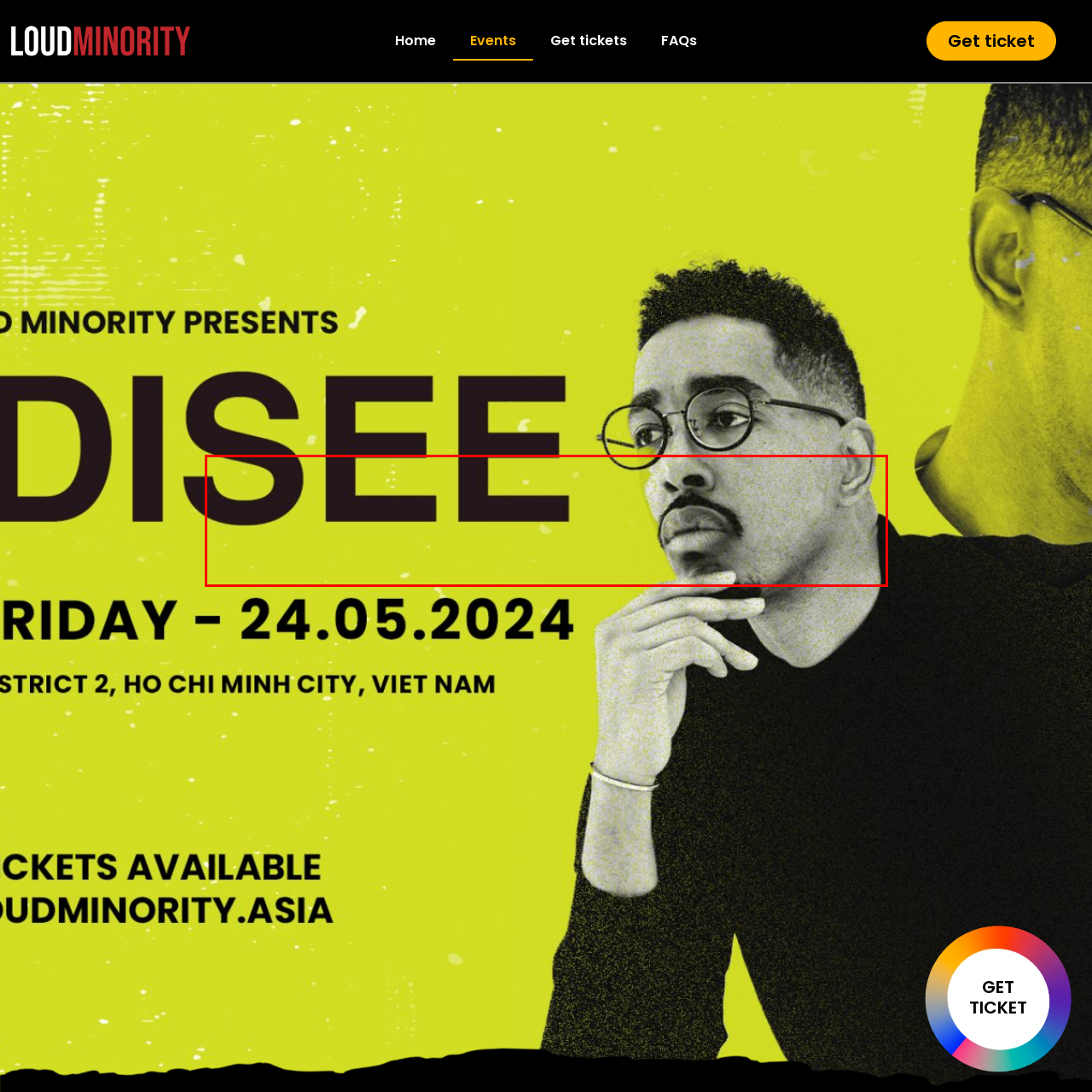What is the dominant color of the background?
Check the image encapsulated by the red bounding box and answer the question comprehensively.

The caption explicitly states that the image features a 'vibrant yellow background', which immediately captures attention, indicating that yellow is the dominant color of the background.